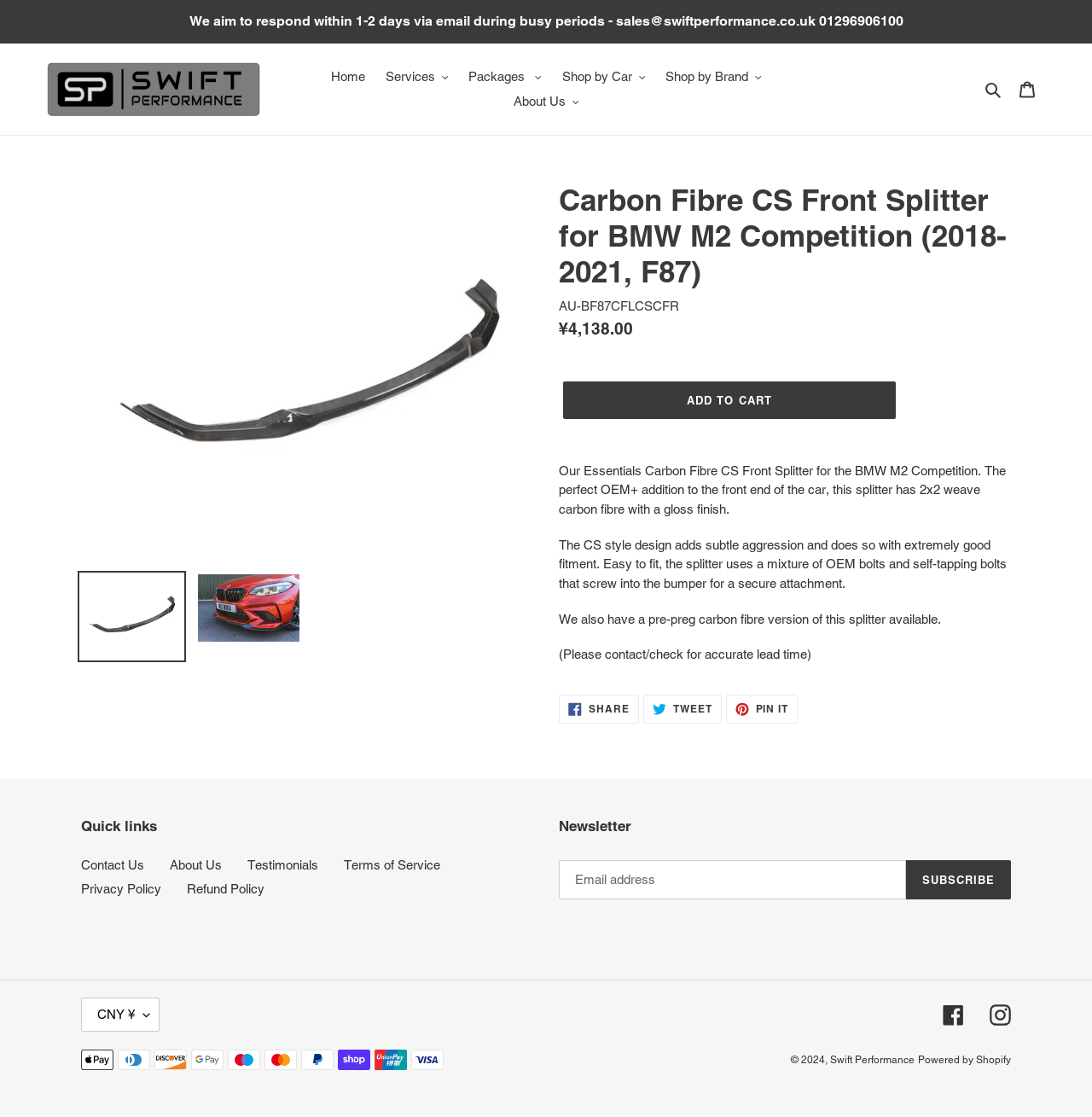Use a single word or phrase to answer the question:
What is the function of the 'Add to cart' button?

To add the product to the cart